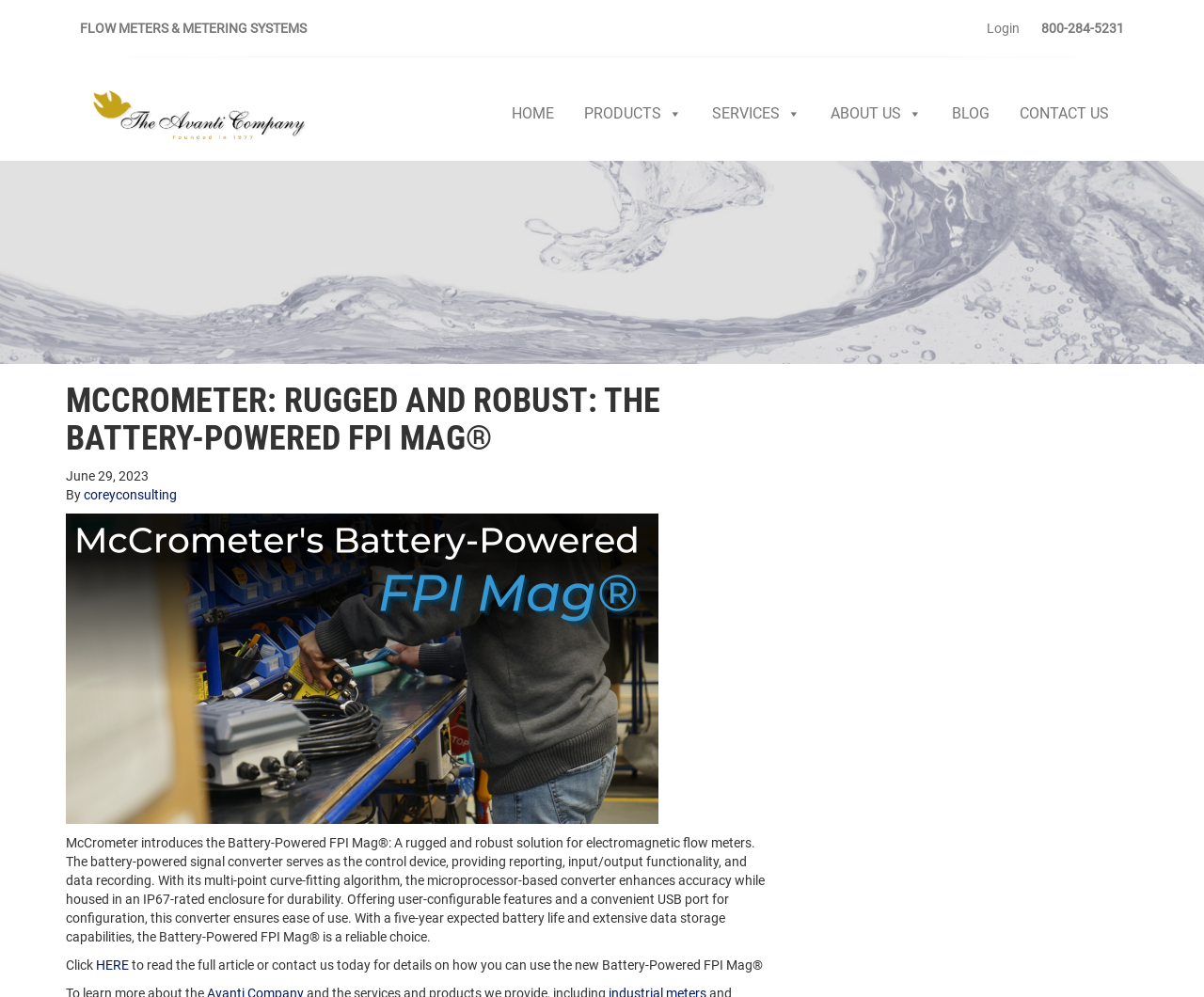Please identify the bounding box coordinates of the element that needs to be clicked to execute the following command: "Read the full article". Provide the bounding box using four float numbers between 0 and 1, formatted as [left, top, right, bottom].

[0.08, 0.961, 0.107, 0.976]